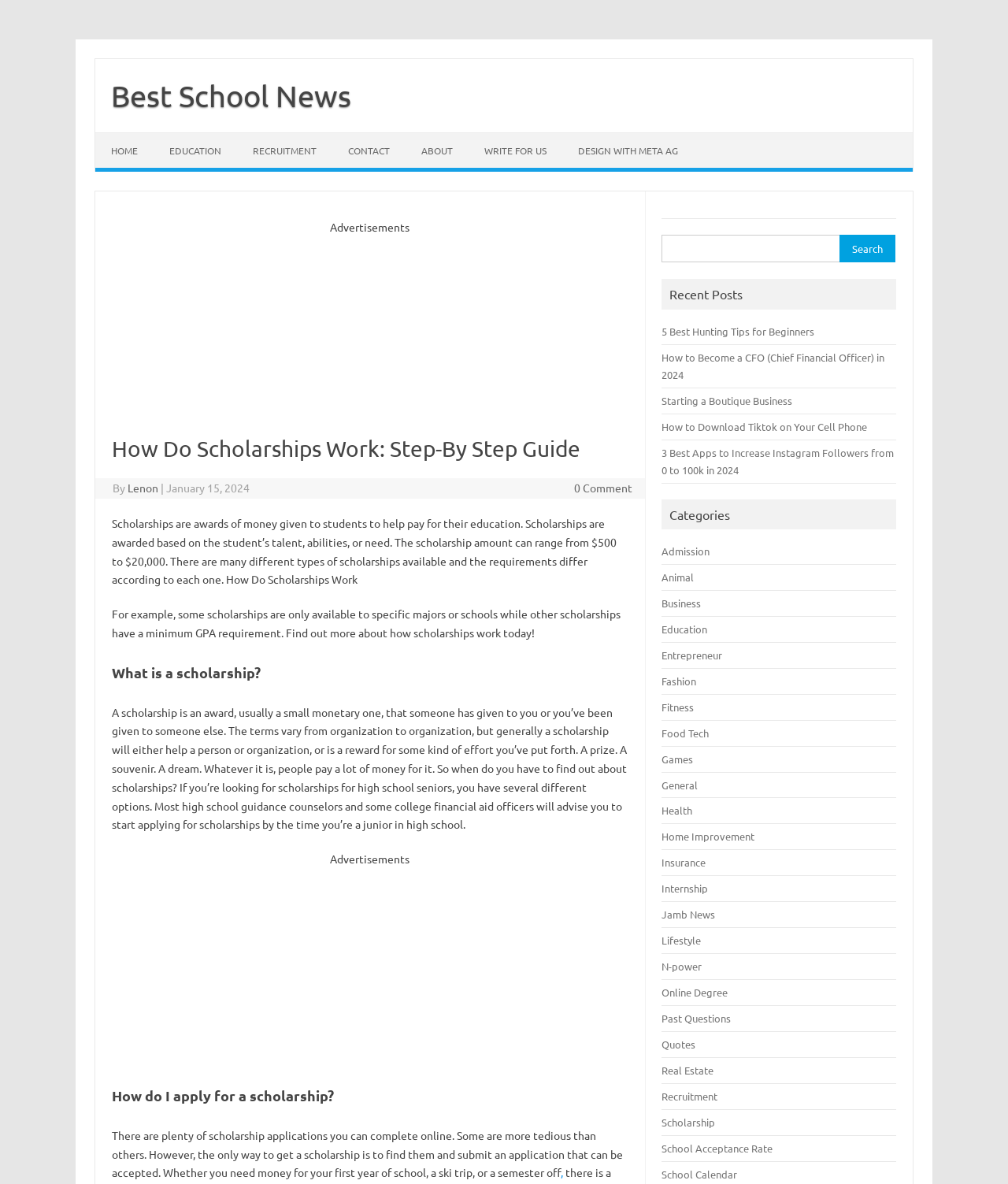How much can a scholarship amount range from?
Look at the image and provide a short answer using one word or a phrase.

$500 to $20,000